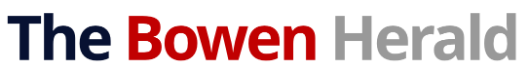Create a detailed narrative of what is happening in the image.

The image prominently features the logo of "The Bowen Herald," a publication that appears to focus on news and local events. The logo showcases the name in a stylized font, with "The" in navy blue, "Bowen" in bold red, and "Herald" in a lighter gray. This design choice likely emphasizes the publication's identity and branding, conveying a sense of authority and community engagement. The visual layout and color scheme suggest a modern, approachable news outlet dedicated to informing its audience about relevant local and global issues.